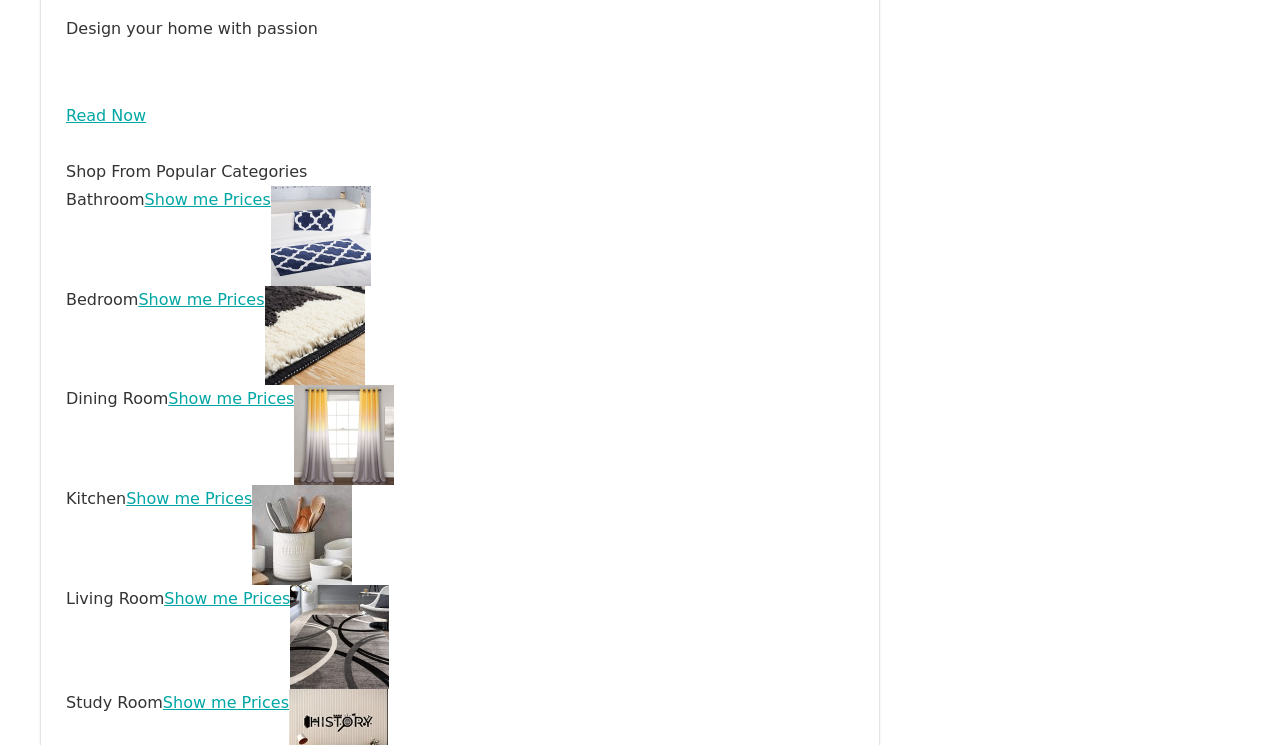Give a concise answer of one word or phrase to the question: 
What is the function of the 'Read Now' button?

To read more